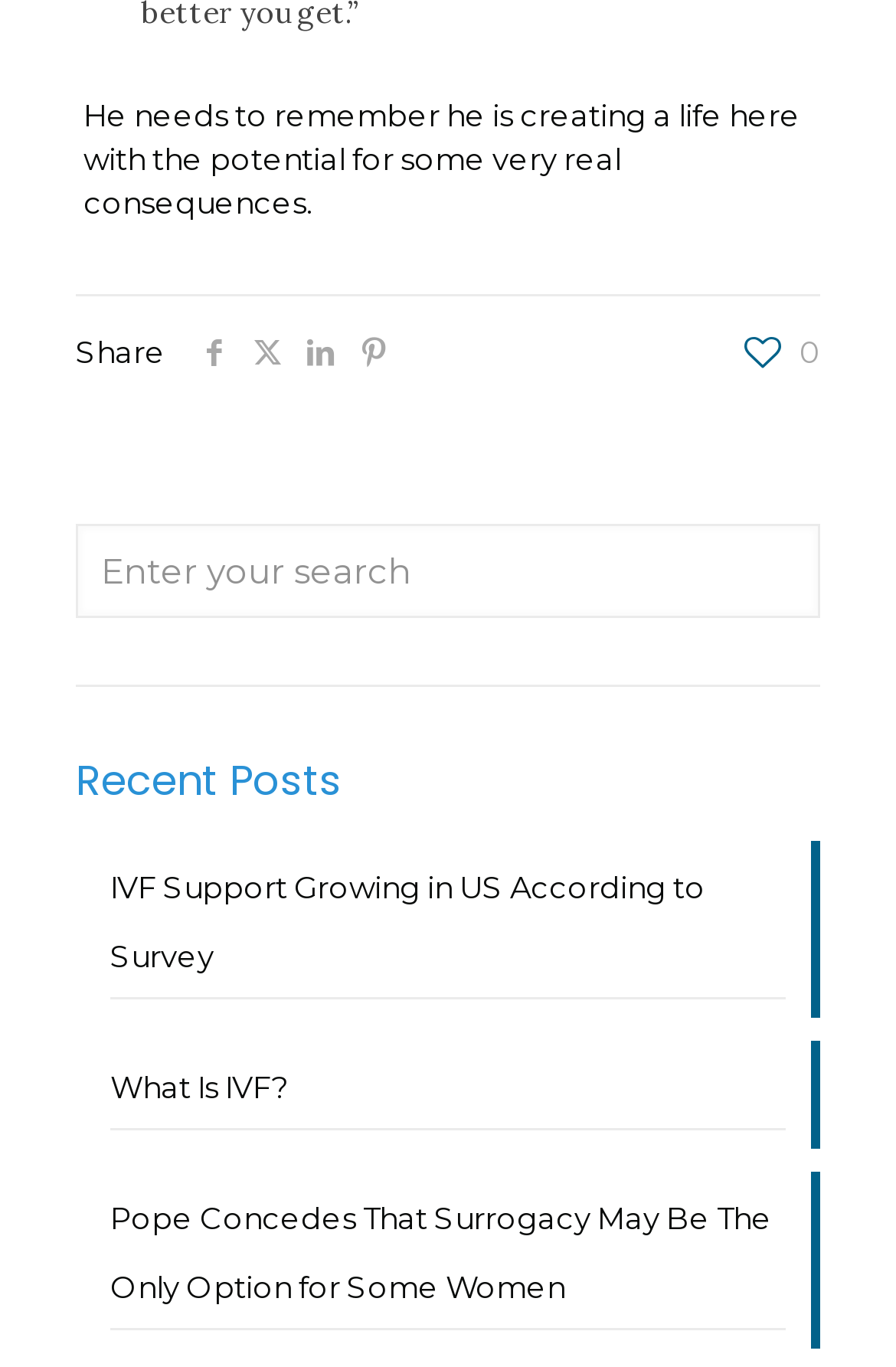Please specify the bounding box coordinates of the region to click in order to perform the following instruction: "Share on Facebook".

[0.21, 0.243, 0.269, 0.27]